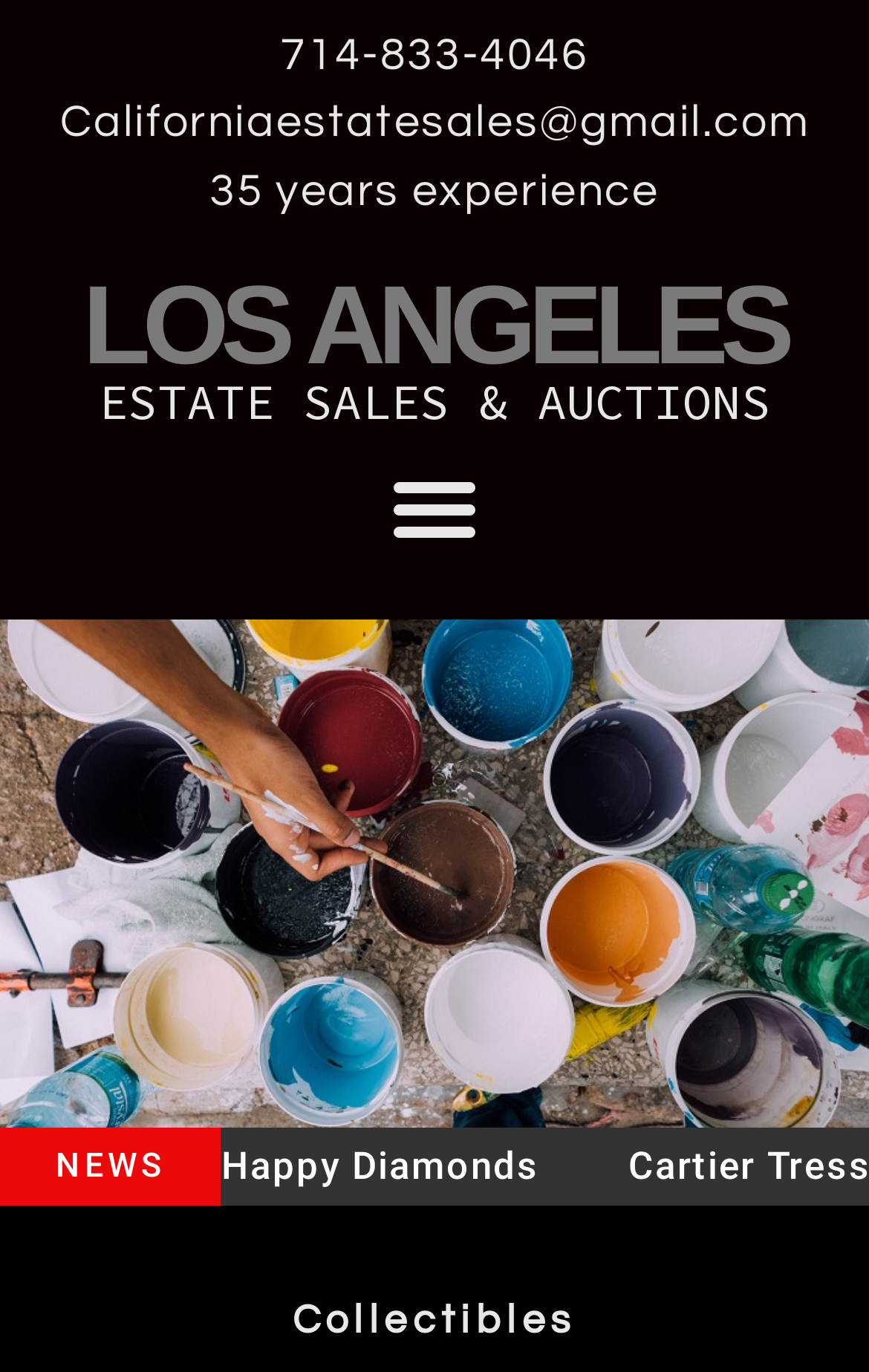Describe the entire webpage, focusing on both content and design.

The webpage appears to be related to estate sales and auctions, specifically focused on luxury items. At the top of the page, there are two links, one for a phone number and another for an email address, positioned side by side, taking up about half of the page's width. Below these links, there is a static text element stating "35 years experience", which suggests that the company or individual behind the webpage has a significant amount of experience in the field.

To the left of the page, there are two headings, "LOS ANGELES" and "ESTATE SALES & AUCTIONS", stacked on top of each other, indicating the location and services offered. Next to these headings, there is a button labeled "Menu Toggle", which is not expanded.

Further down the page, there are several headings that seem to categorize different types of luxury items. The first heading, "NEWS", is positioned near the top of the lower half of the page. Below it, there is a heading "Cartier Tressage", which has a link with the same text next to it. This suggests that the webpage may be discussing or selling Cartier Tressage items.

Finally, at the very bottom of the page, there is a heading "Collectibles", which spans the entire width of the page. This heading may be related to other types of luxury items or collectible goods. Overall, the webpage appears to be a platform for buying, selling, or auctioning off high-end items, with a focus on estate sales and collectibles.